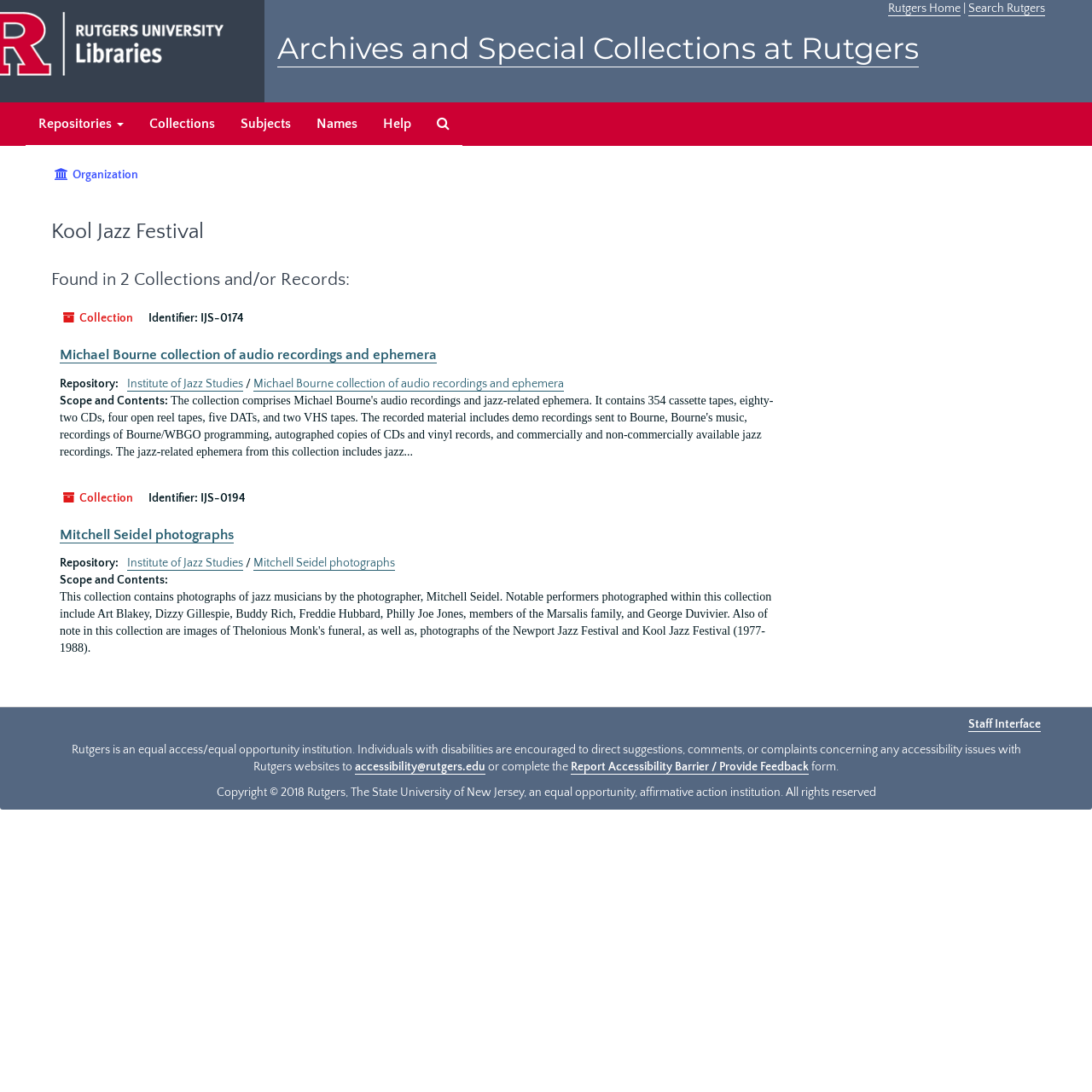Bounding box coordinates should be provided in the format (top-left x, top-left y, bottom-right x, bottom-right y) with all values between 0 and 1. Identify the bounding box for this UI element: Driven Mind

None